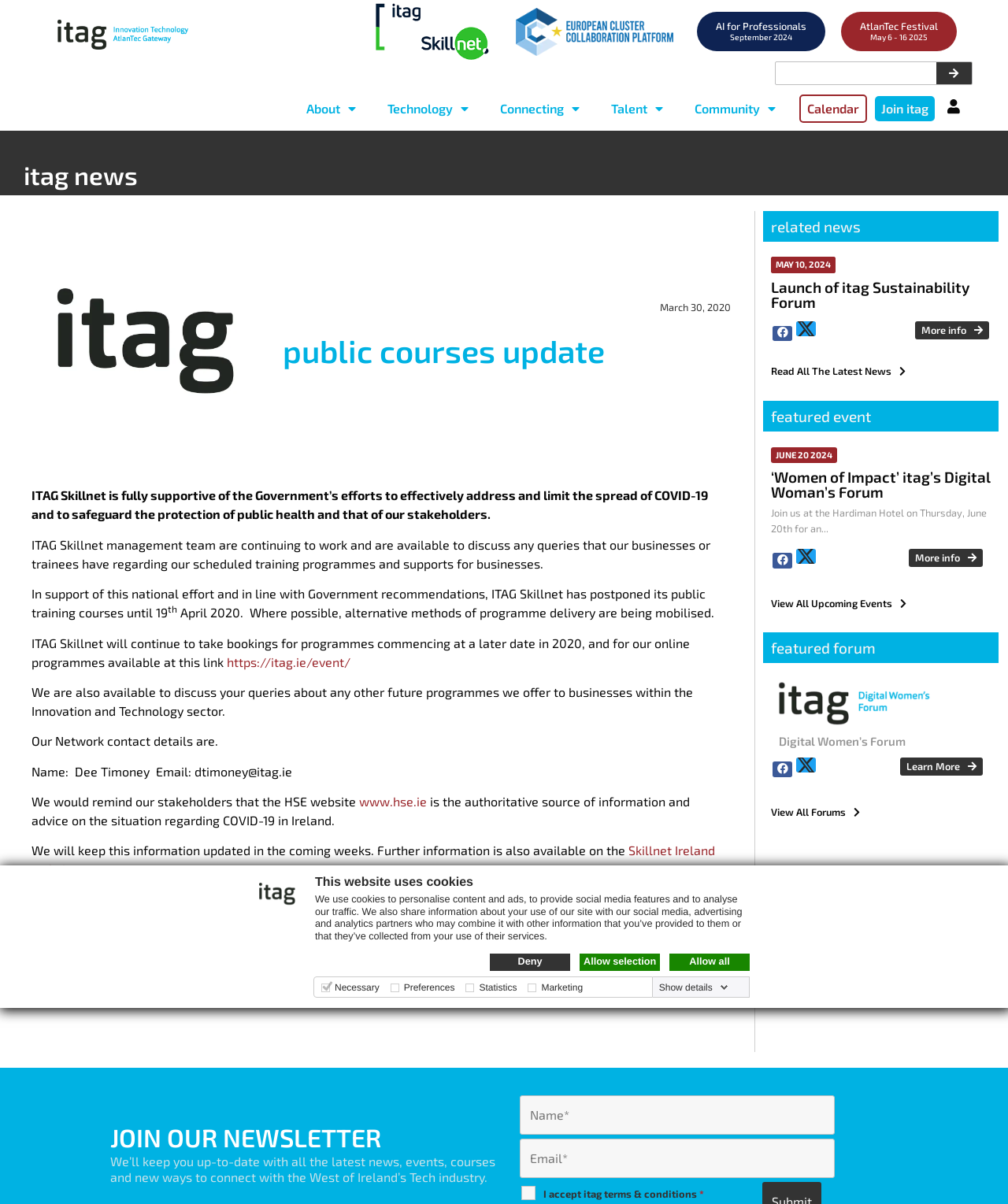Identify the bounding box coordinates of the part that should be clicked to carry out this instruction: "View related news".

[0.765, 0.182, 0.983, 0.194]